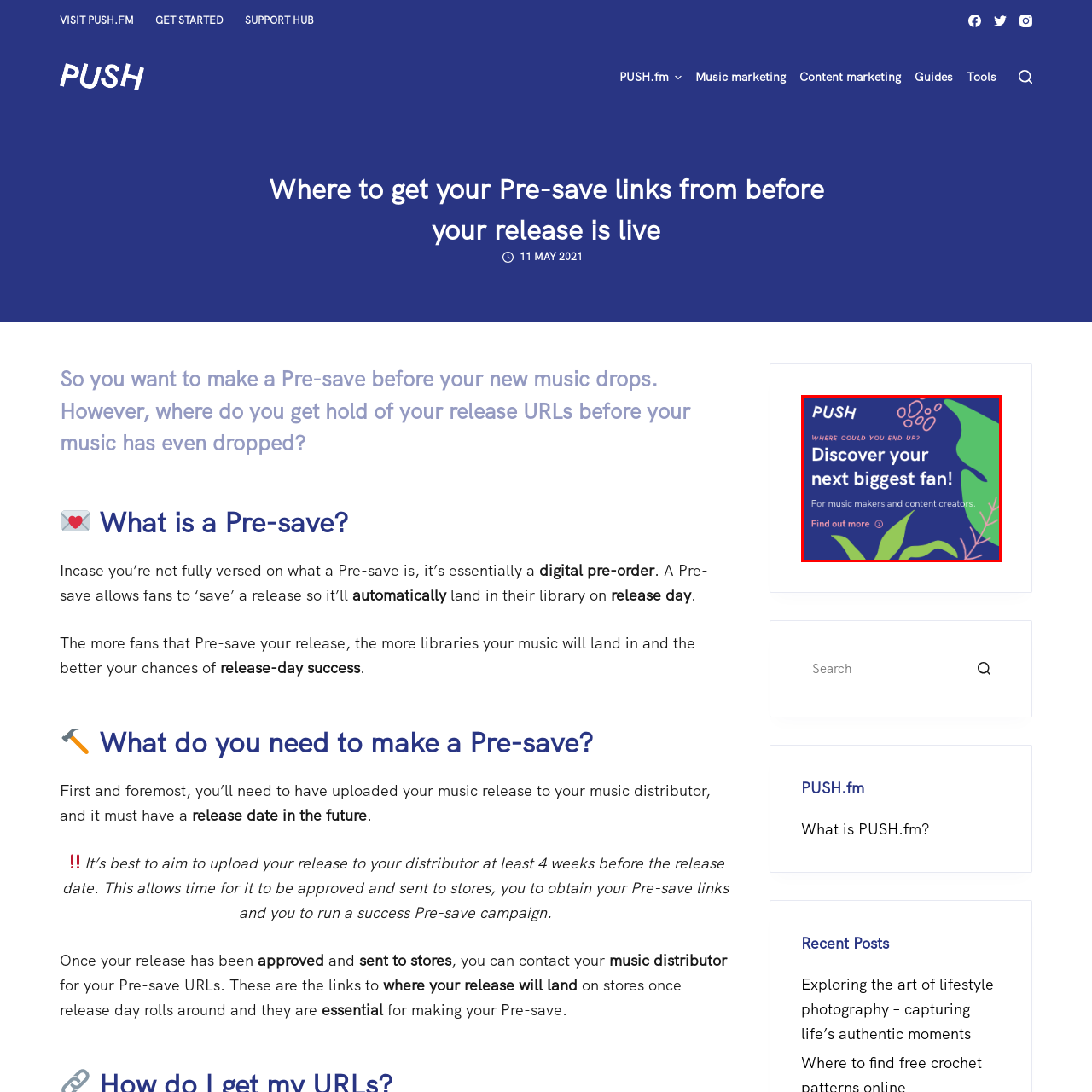Create a thorough description of the image portion outlined in red.

The image features vibrant marketing content from PUSH.fm, aimed at music makers and content creators. The text reads, "Discover your next biggest fan!" positioned beneath the question, "Where could you end up?" This call to action emphasizes the potential for artists to connect with new audiences, fostering a sense of excitement and engagement. The background is decorated with colorful abstract shapes and leafy motifs, contributing to a fresh and appealing aesthetic. A prominent button invites users to "Find out more," encouraging further exploration of the platform's offerings.